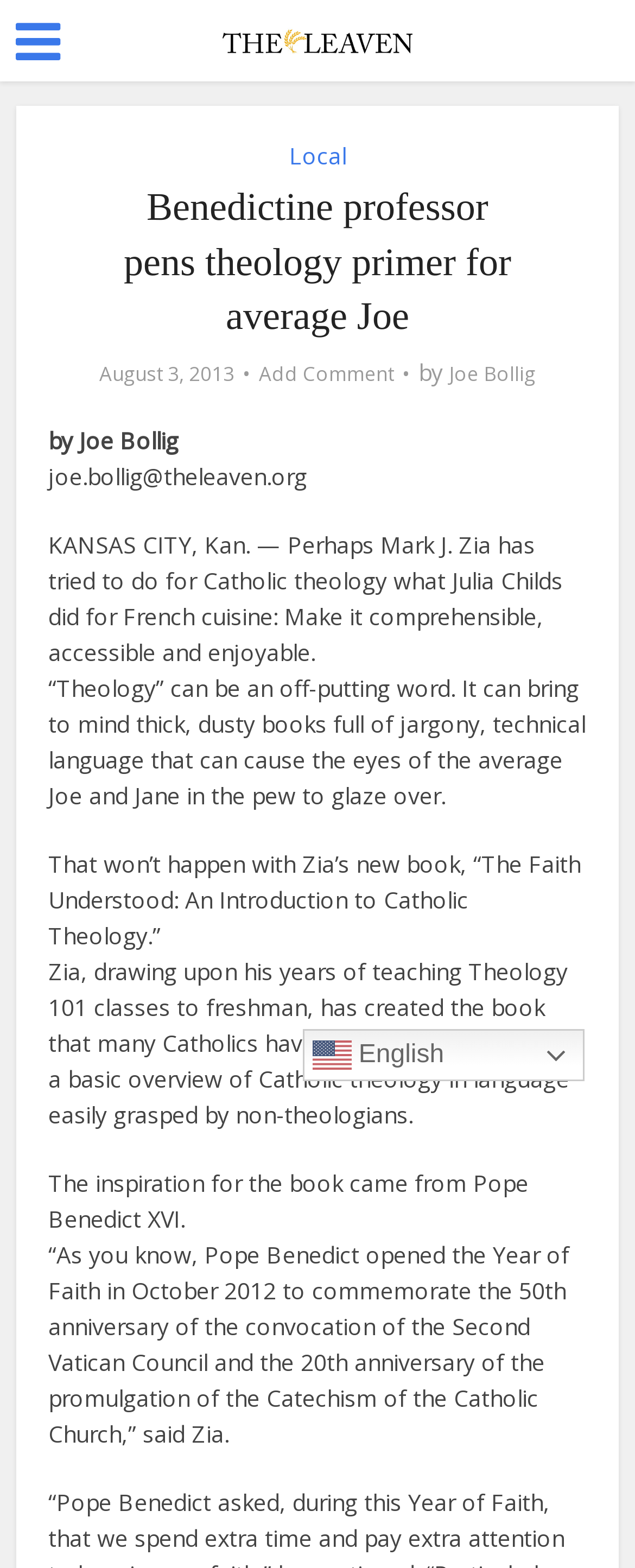What is the purpose of Mark J. Zia's book?
Kindly answer the question with as much detail as you can.

The purpose of Mark J. Zia's book is to make Catholic theology comprehensible and accessible to non-theologians, as mentioned in the text 'Make it comprehensible, accessible and enjoyable'.